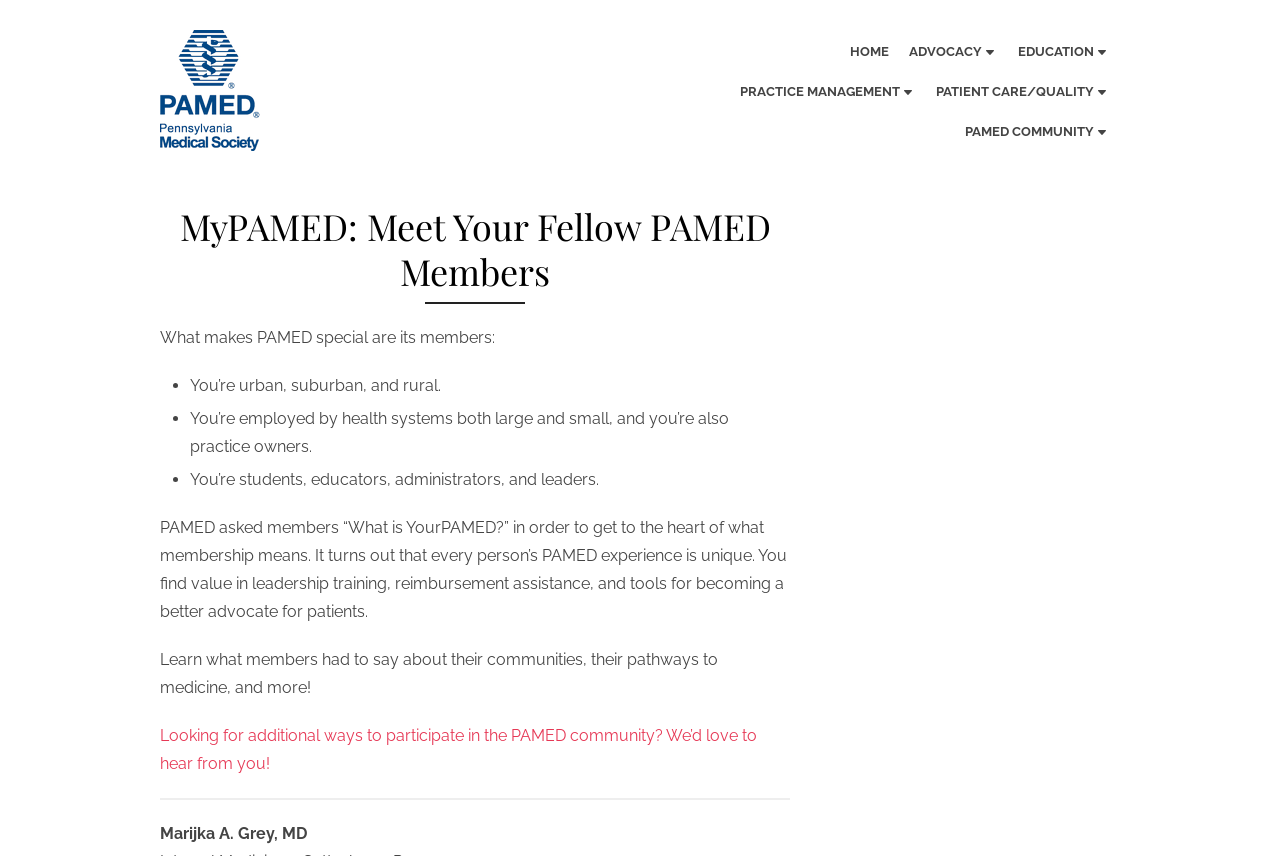What is the purpose of the 'What is YourPAMED?' question?
Please provide a single word or phrase as the answer based on the screenshot.

To get to the heart of what membership means